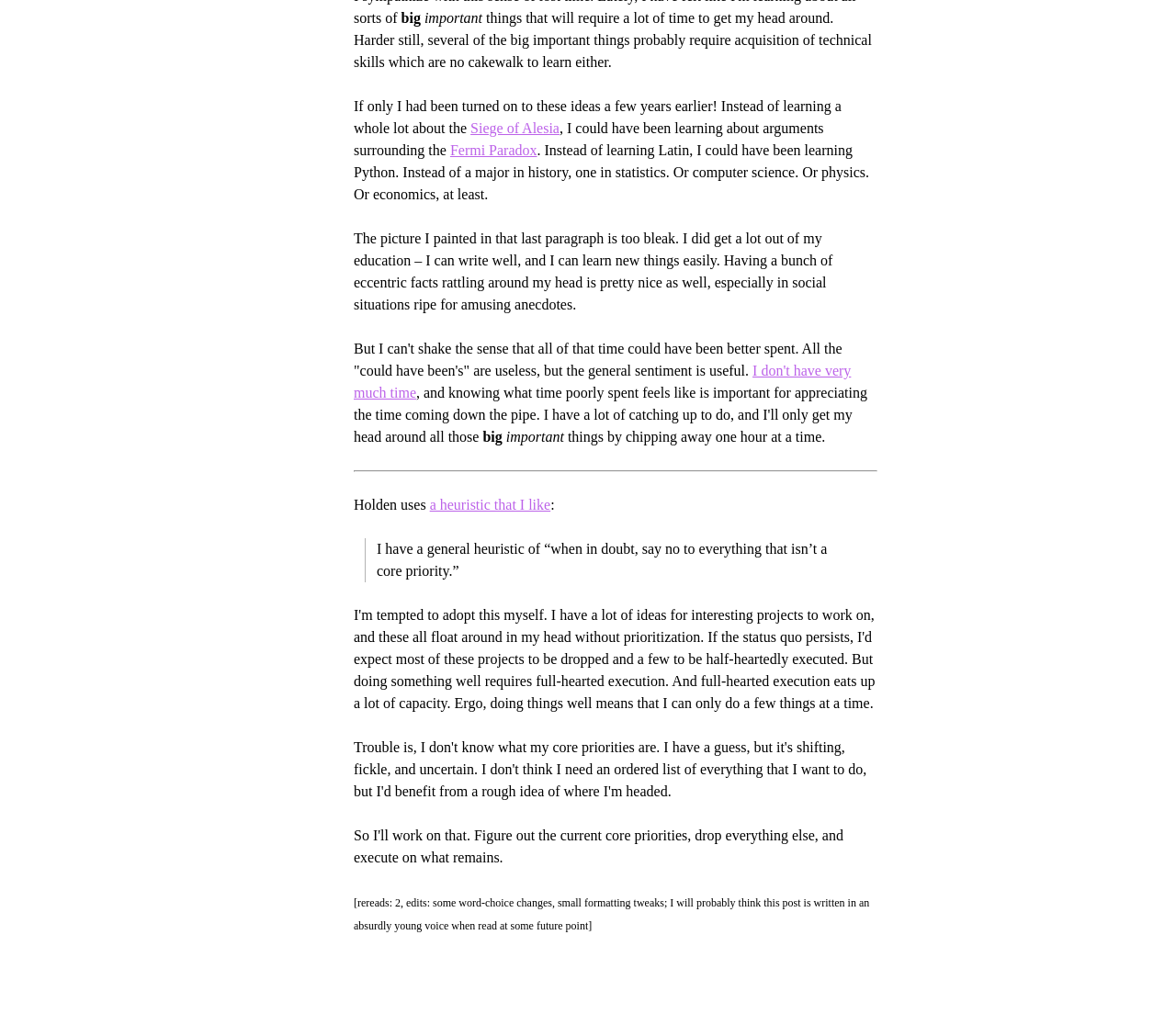Given the element description: "Siege of Alesia", predict the bounding box coordinates of this UI element. The coordinates must be four float numbers between 0 and 1, given as [left, top, right, bottom].

[0.4, 0.117, 0.476, 0.133]